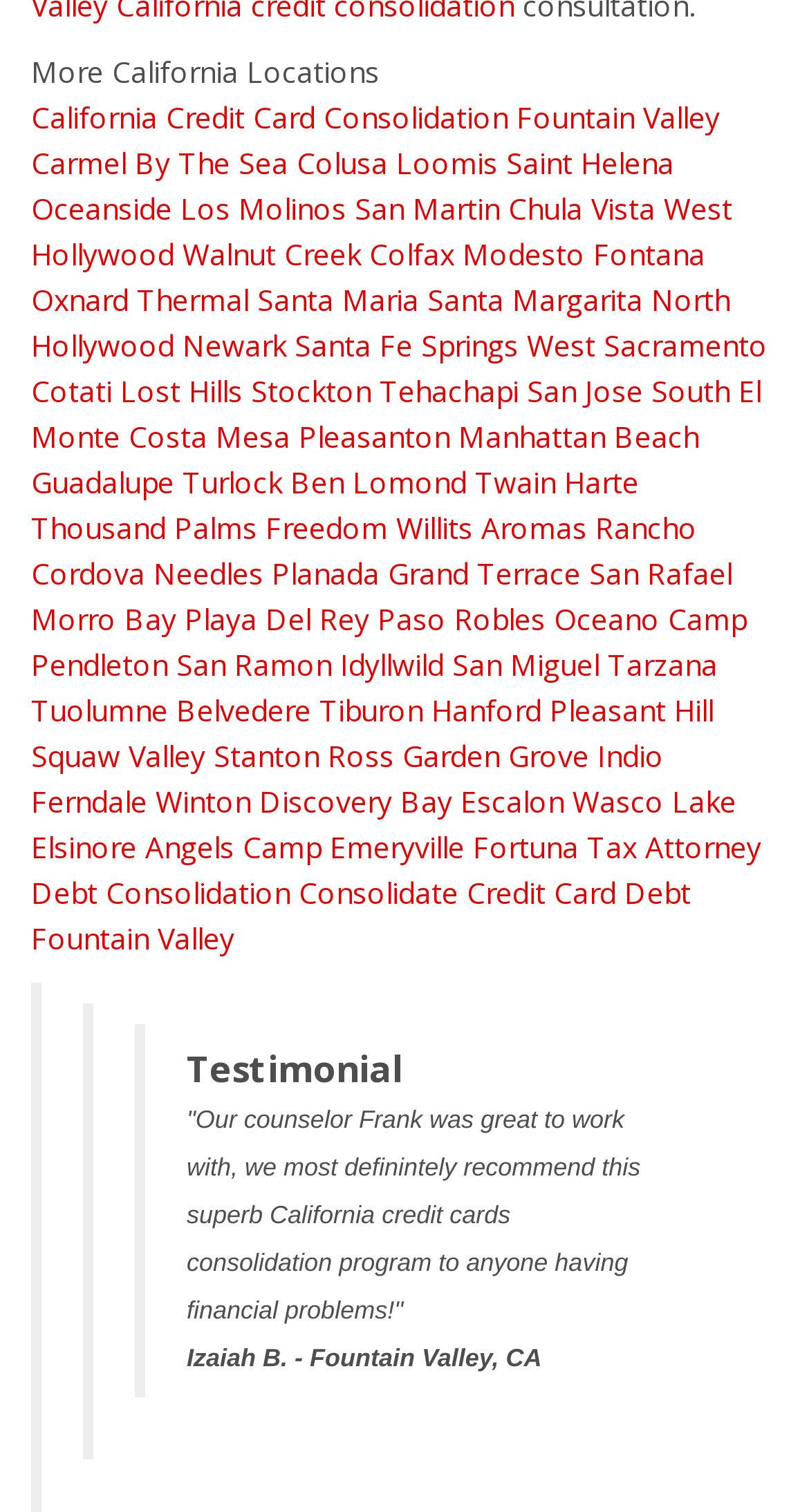Determine the bounding box coordinates of the element's region needed to click to follow the instruction: "Visit Credit Card Consolidation Fountain Valley". Provide these coordinates as four float numbers between 0 and 1, formatted as [left, top, right, bottom].

[0.205, 0.064, 0.89, 0.09]